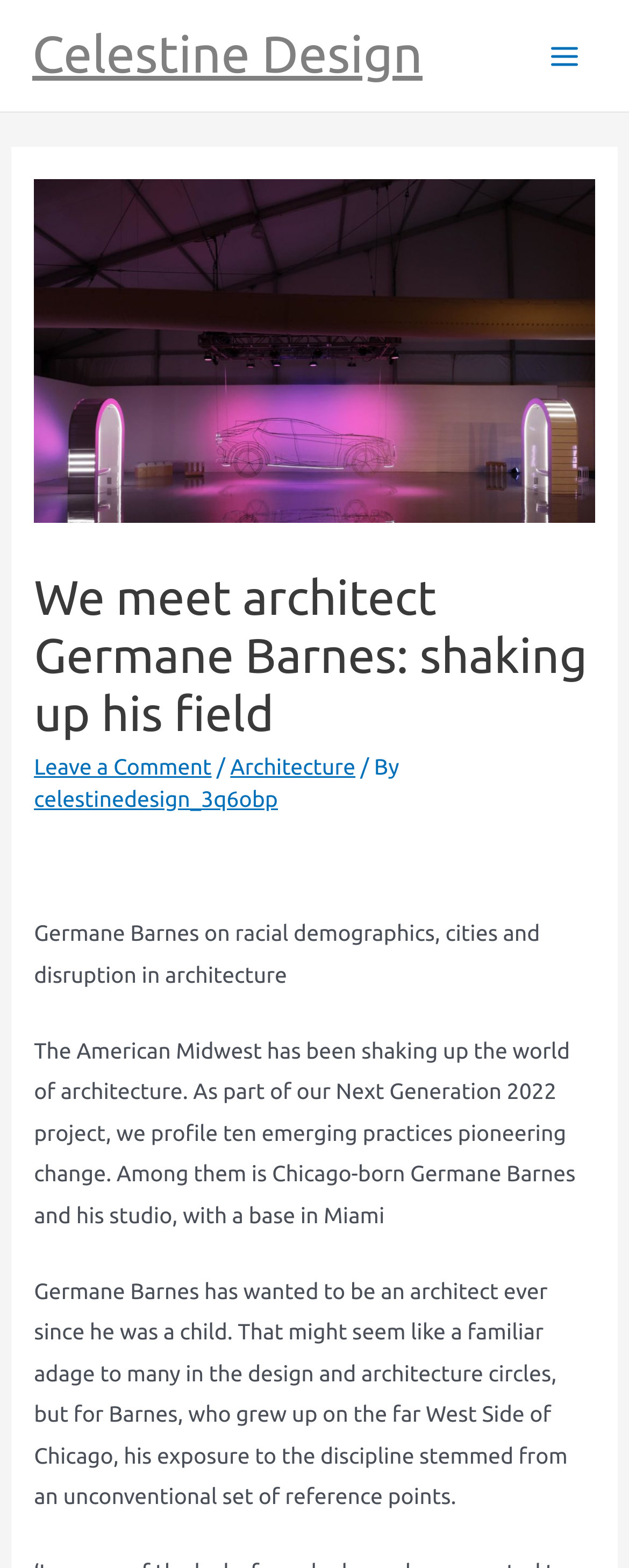Using the provided description: "Celestine Design", find the bounding box coordinates of the corresponding UI element. The output should be four float numbers between 0 and 1, in the format [left, top, right, bottom].

[0.051, 0.017, 0.672, 0.054]